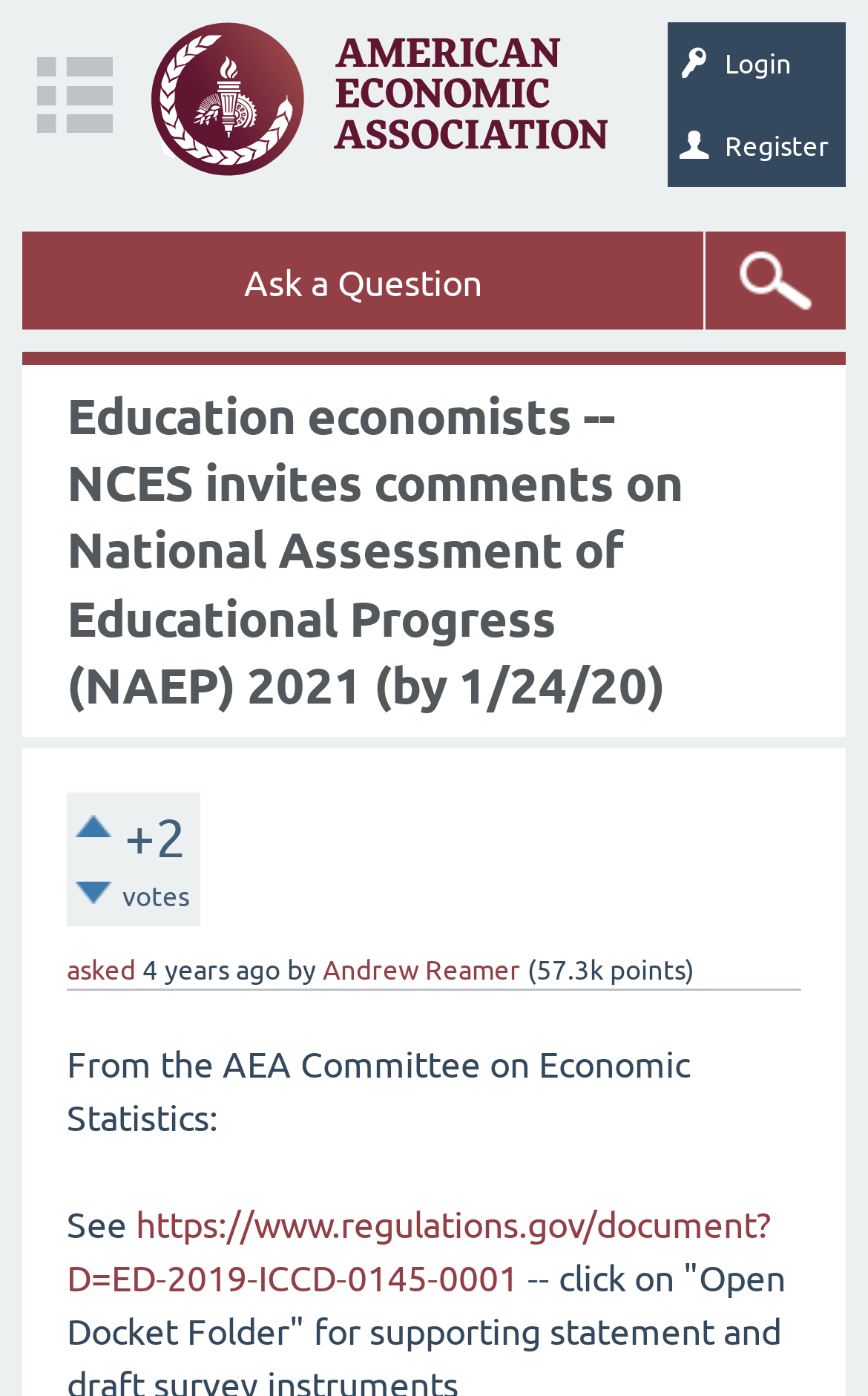What is the URL of the related document?
Based on the content of the image, thoroughly explain and answer the question.

I found the answer by looking at the link element with the text 'https://www.regulations.gov/document?D=ED-2019-ICCD-0145-0001' which is located near the text 'See', suggesting that it is the URL of the related document.